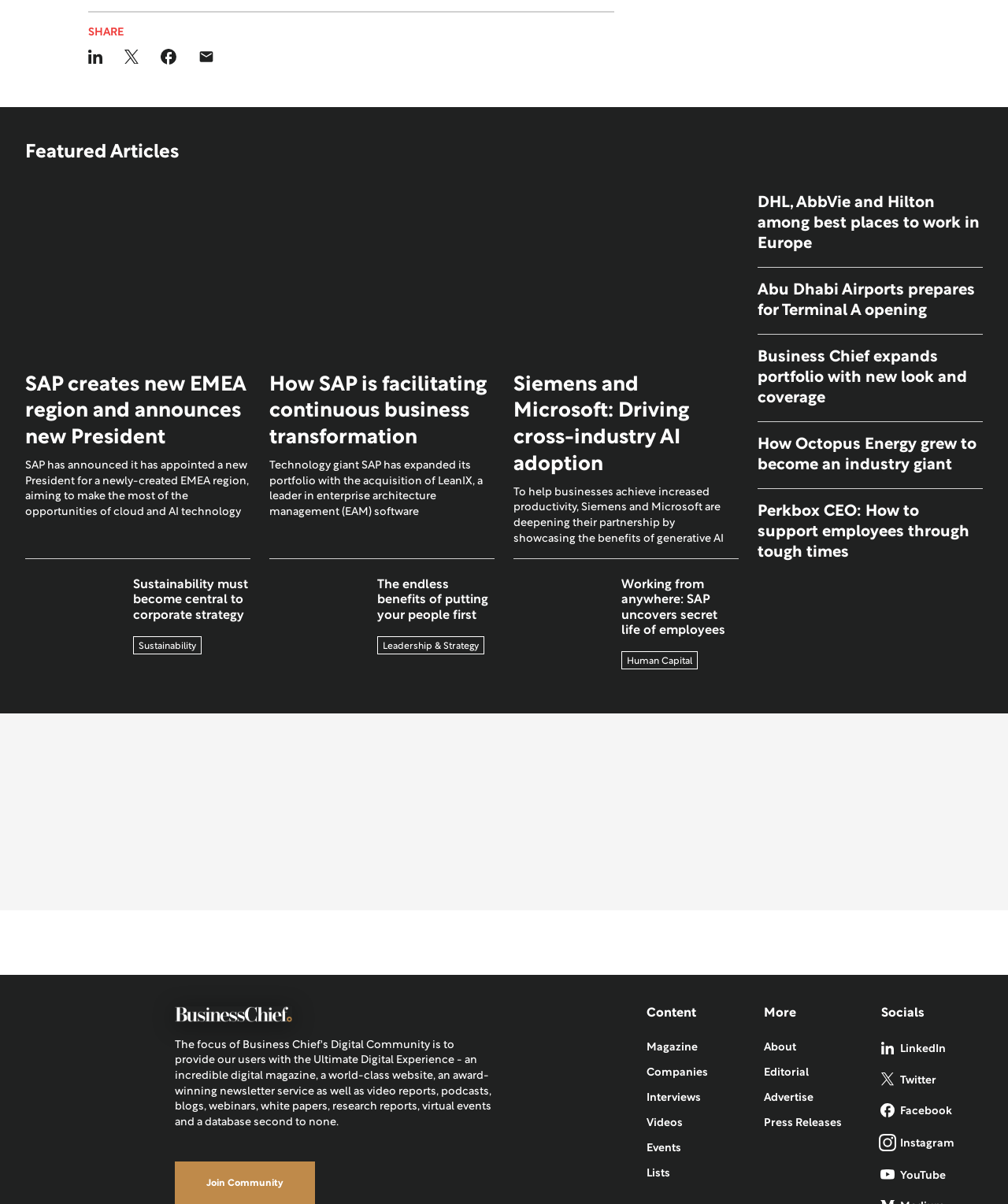Find the bounding box coordinates for the area that must be clicked to perform this action: "go to the GOVERNMENT page".

None